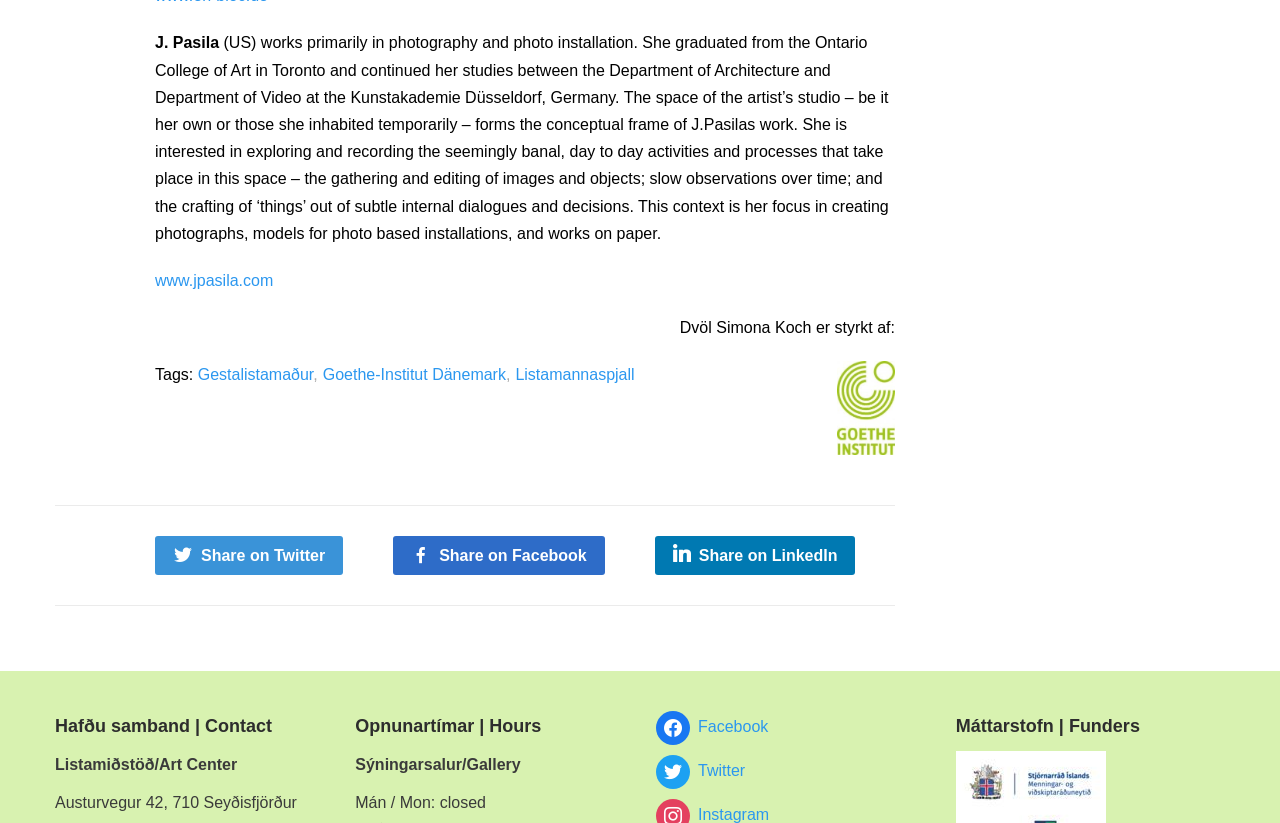What are the opening hours of the gallery?
Using the picture, provide a one-word or short phrase answer.

Not specified